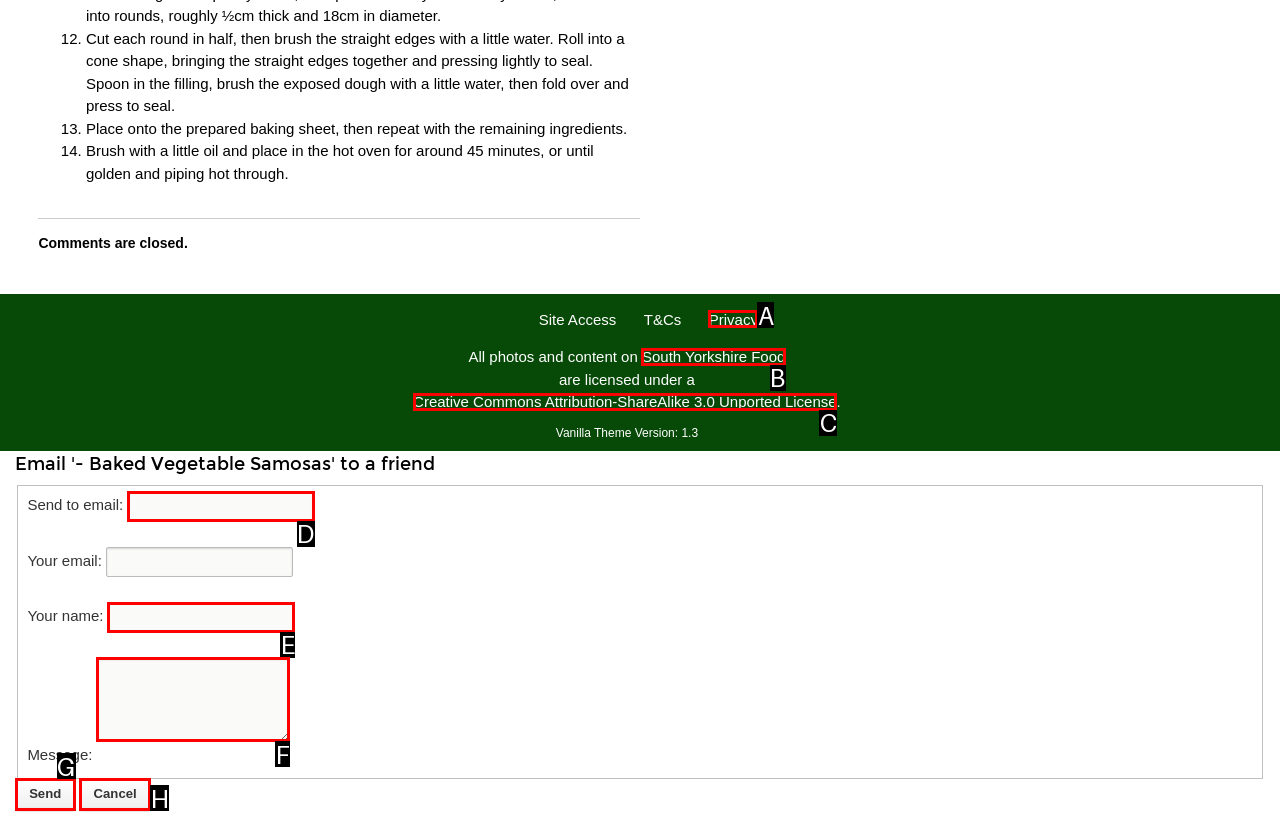Which lettered option matches the following description: South Yorkshire Food
Provide the letter of the matching option directly.

B